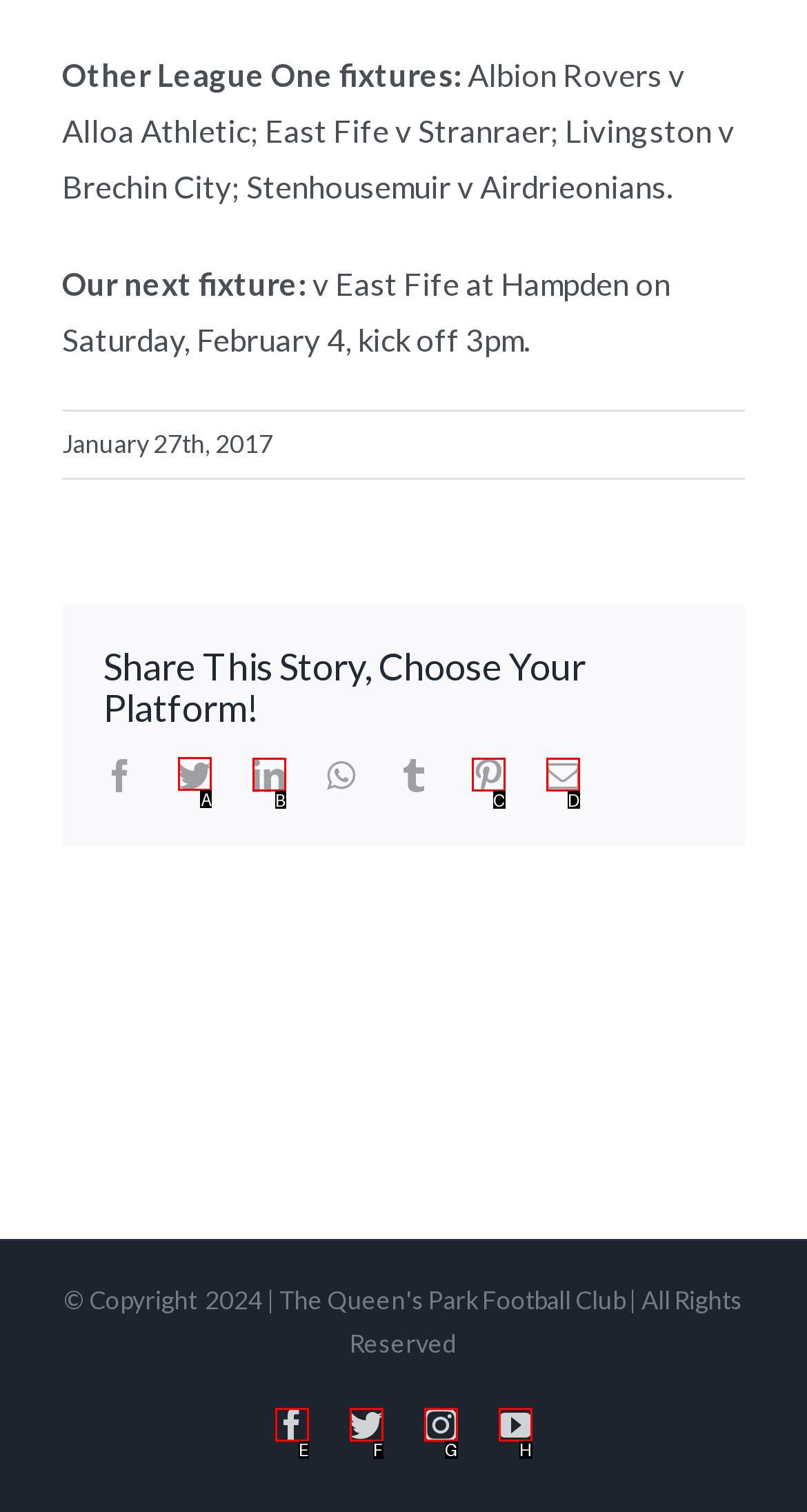For the task: Share this story on Twitter, identify the HTML element to click.
Provide the letter corresponding to the right choice from the given options.

A